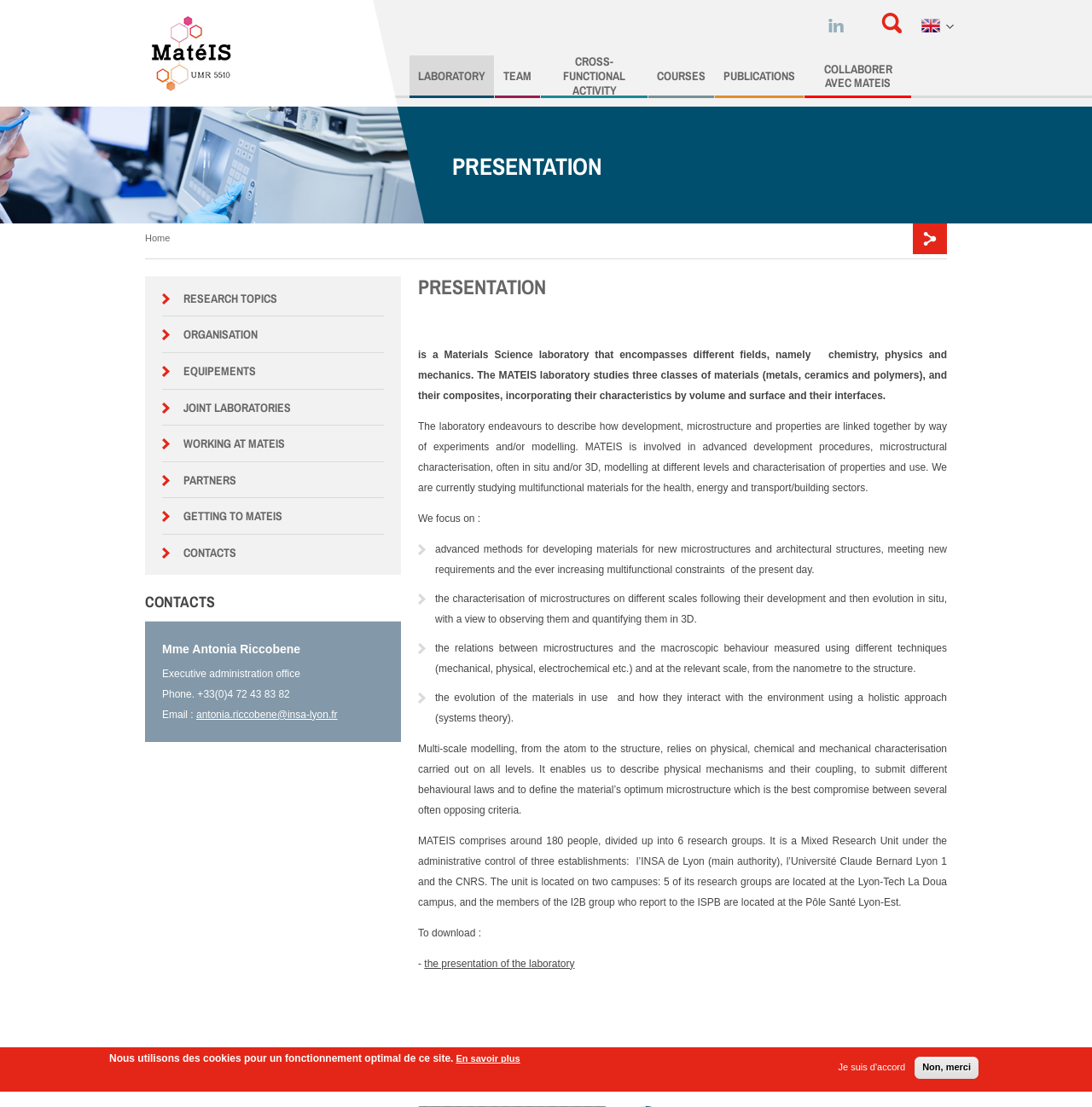Please provide the bounding box coordinates for the element that needs to be clicked to perform the following instruction: "Click on the 'METAL' link". The coordinates should be given as four float numbers between 0 and 1, i.e., [left, top, right, bottom].

[0.375, 0.089, 0.605, 0.112]